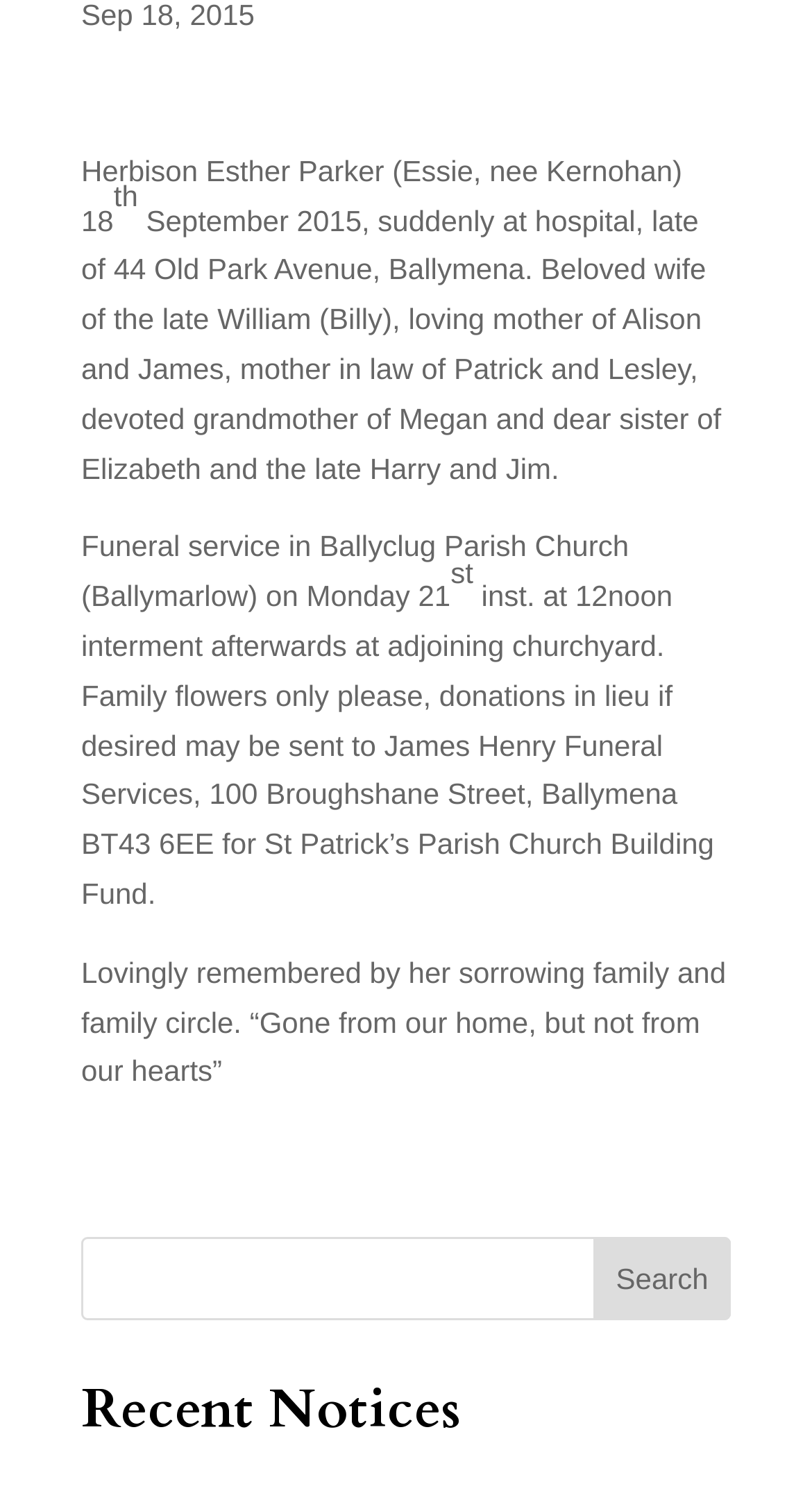Determine the bounding box coordinates for the UI element described. Format the coordinates as (top-left x, top-left y, bottom-right x, bottom-right y) and ensure all values are between 0 and 1. Element description: parent_node: Search name="s"

[0.1, 0.83, 0.9, 0.886]